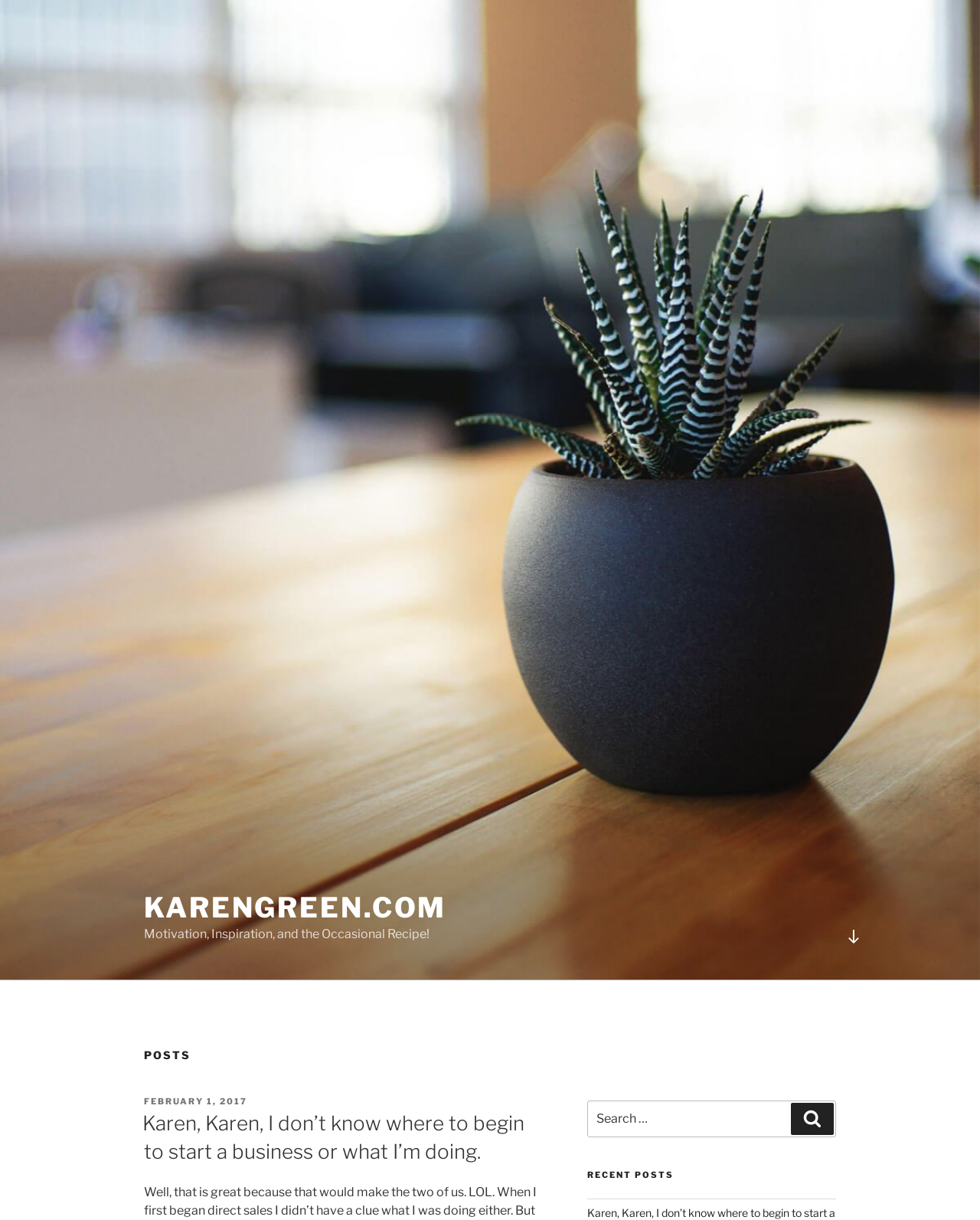Please provide a brief answer to the following inquiry using a single word or phrase:
What is the purpose of the search box?

To search for posts